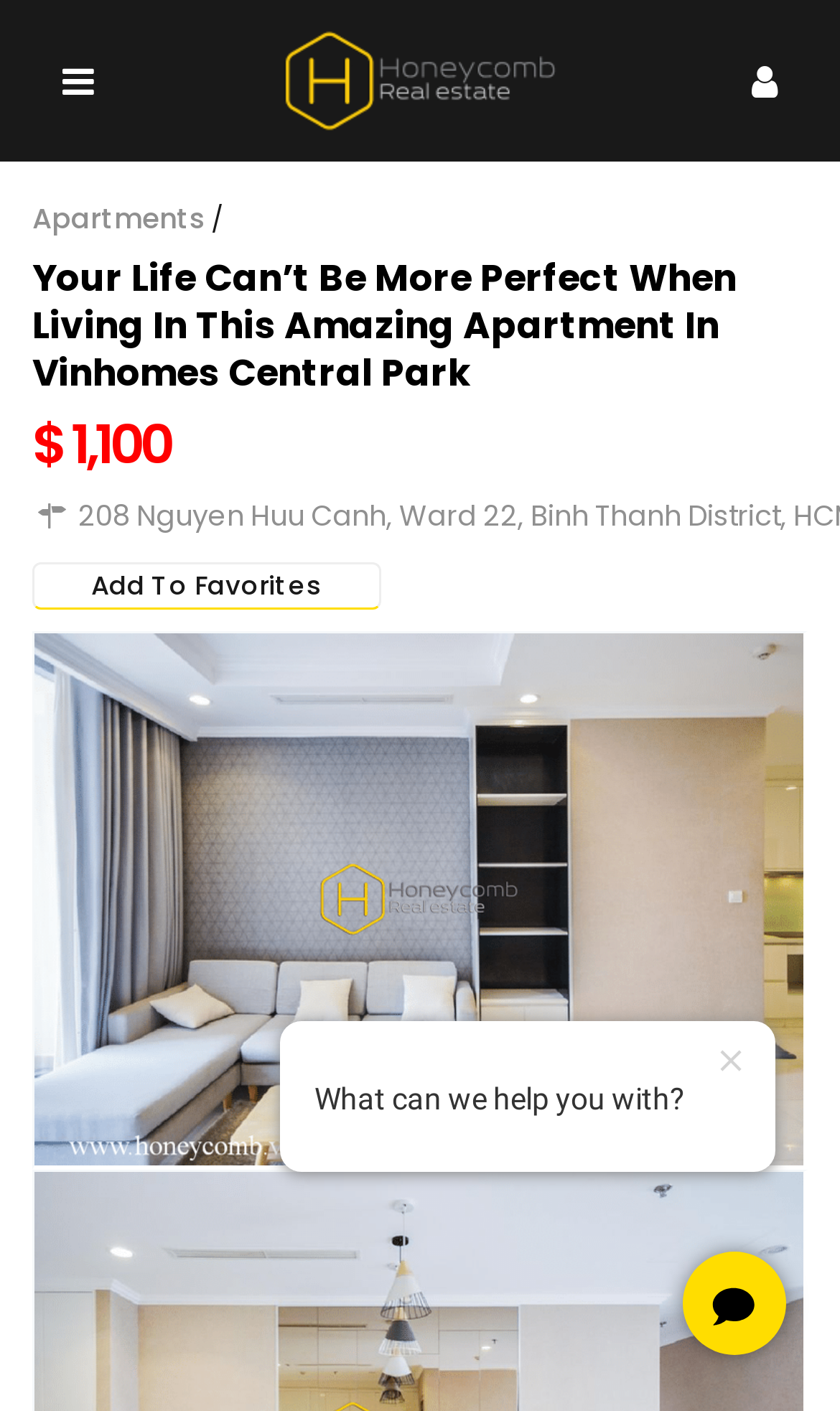Determine the bounding box of the UI element mentioned here: "Contact Us". The coordinates must be in the format [left, top, right, bottom] with values ranging from 0 to 1.

[0.813, 0.887, 0.936, 0.96]